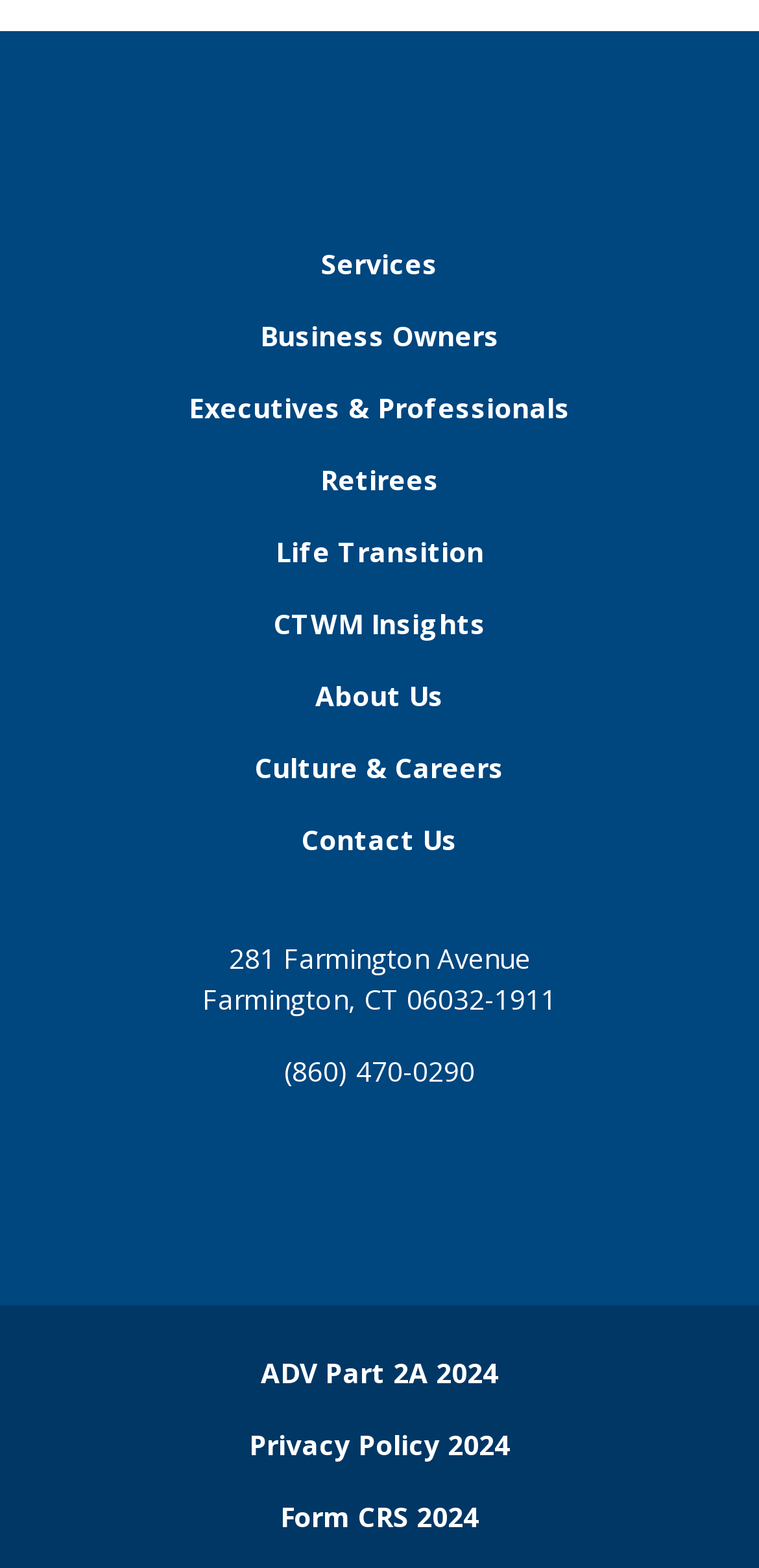What is the company's address?
Please ensure your answer is as detailed and informative as possible.

The link at the bottom of the page has the text '281 Farmington Avenue Farmington, CT 06032-1911', which is likely the company's address.